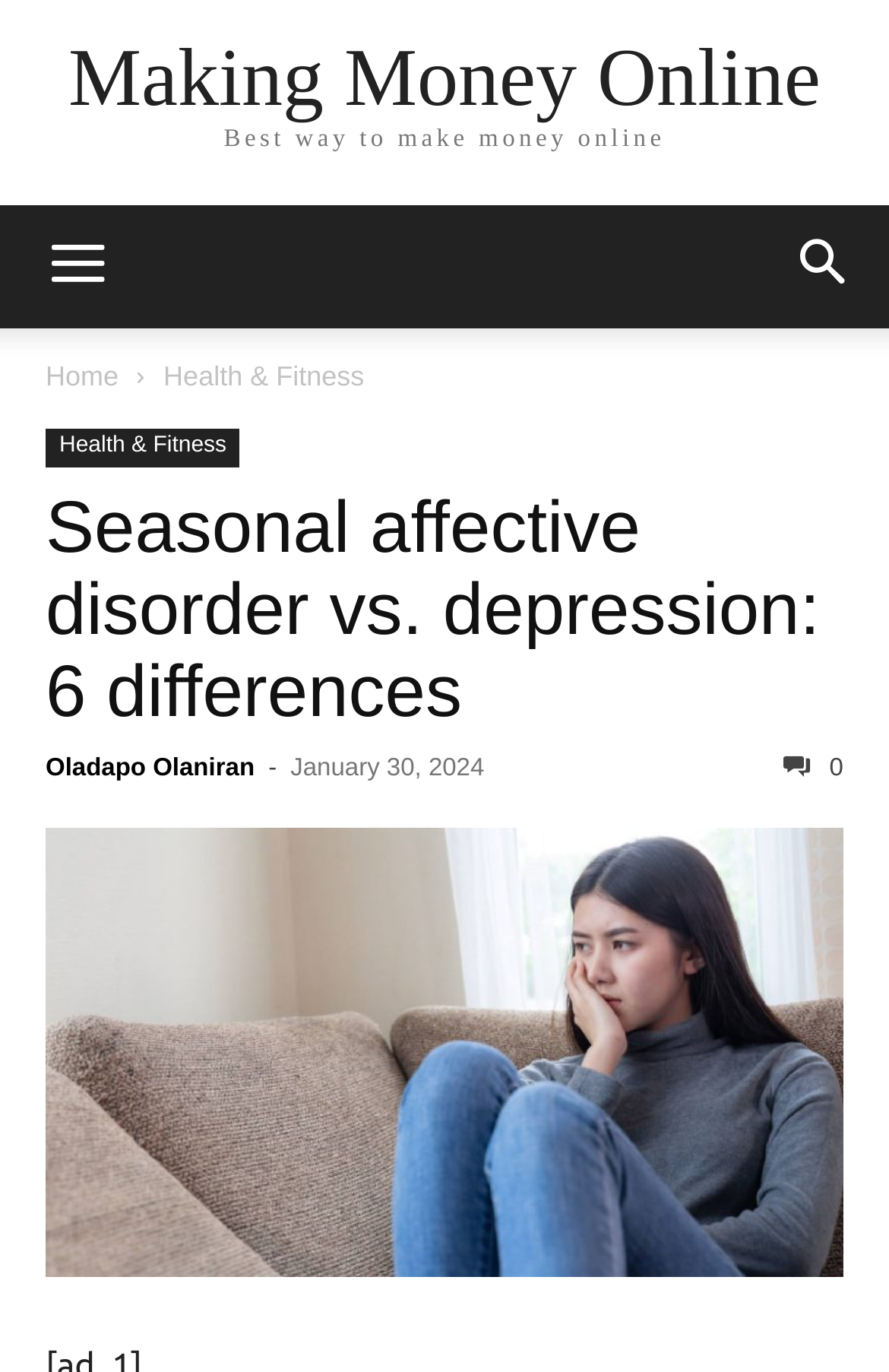What is the category of the article?
Based on the visual content, answer with a single word or a brief phrase.

Health & Fitness